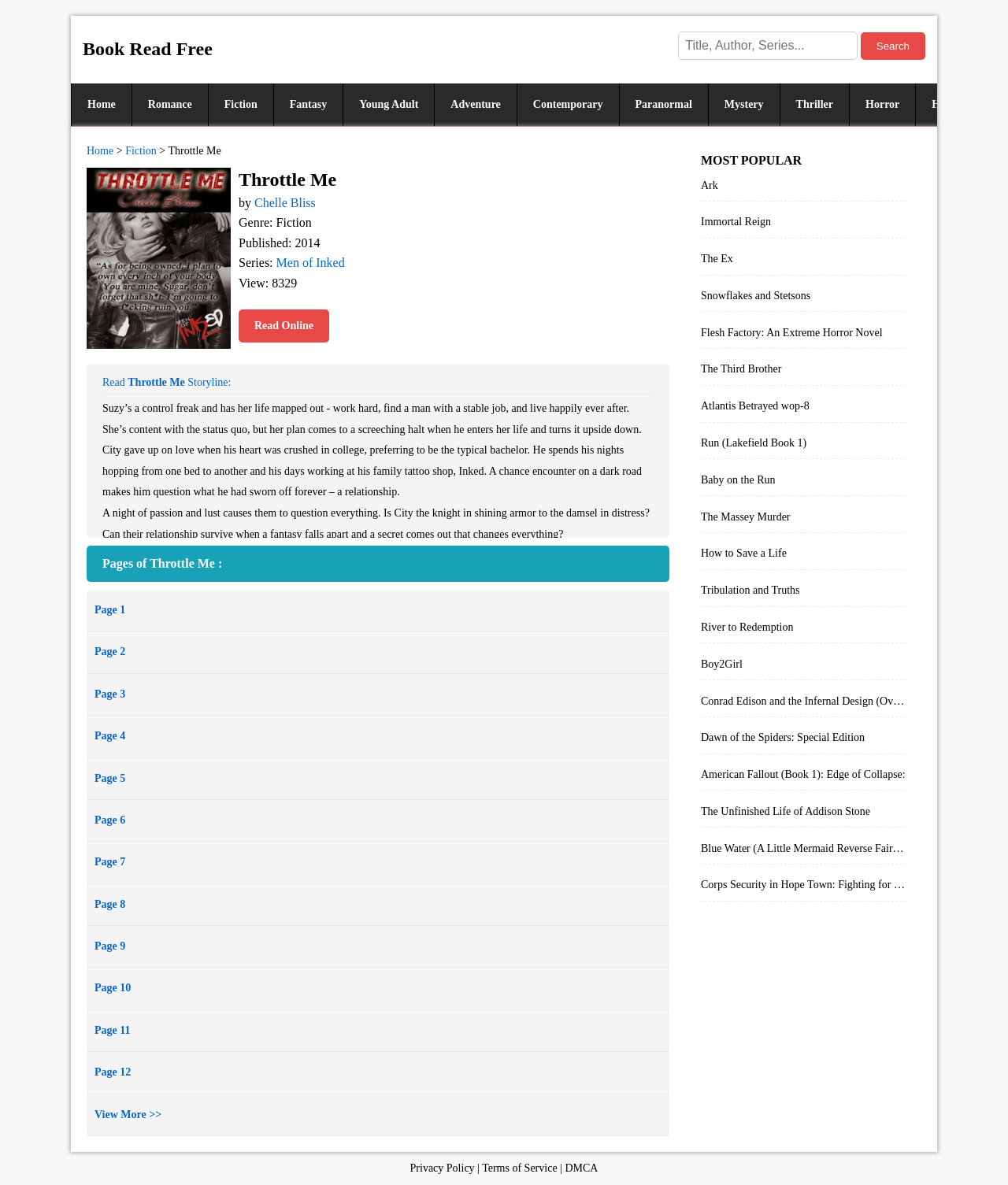Please identify the bounding box coordinates of the clickable element to fulfill the following instruction: "Read Throttle Me online for free". The coordinates should be four float numbers between 0 and 1, i.e., [left, top, right, bottom].

[0.237, 0.261, 0.327, 0.289]